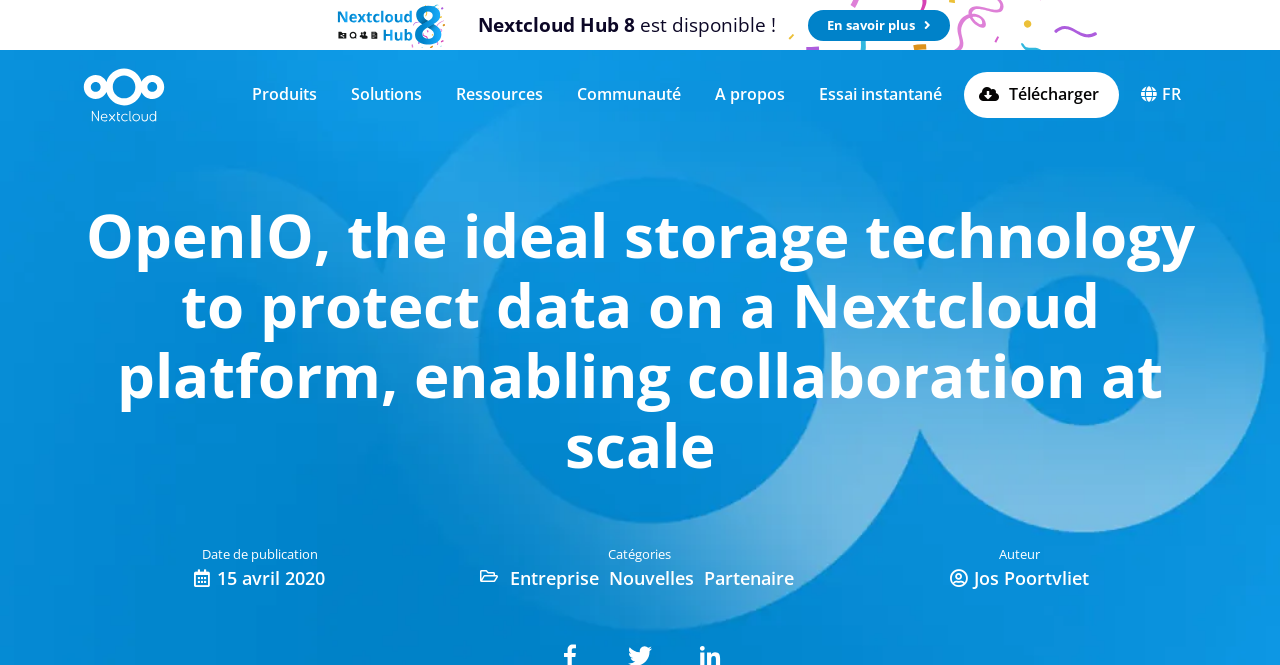How many categories are listed?
Answer the question in as much detail as possible.

I counted the number of categories listed under the 'Catégories' section, which are 'Entreprise', 'Nouvelles', and 'Partenaire'. Therefore, there are 3 categories listed.